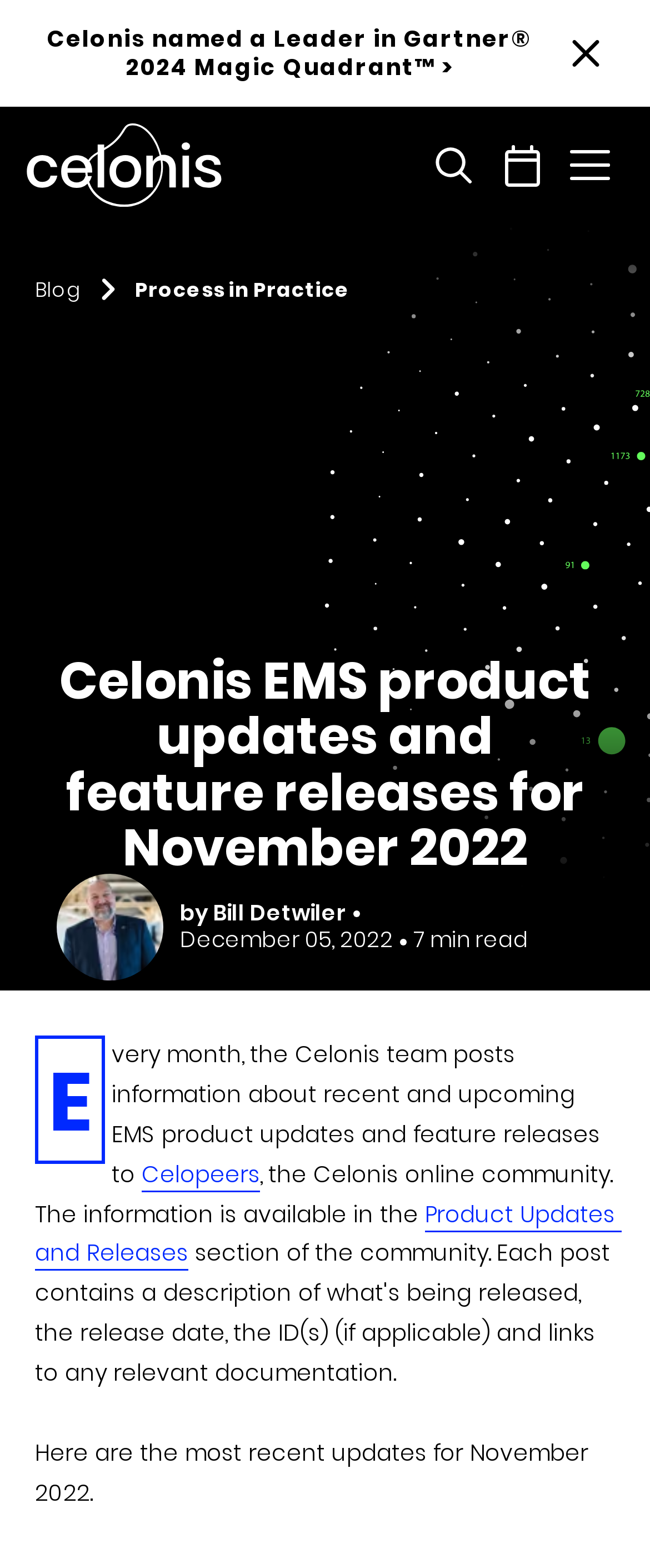Generate a comprehensive description of the webpage content.

The webpage appears to be a blog post about Celonis EMS product updates and feature releases for November 2022. At the top, there is a link to a Gartner Magic Quadrant, accompanied by a small image. Below this, there is a logo link on the left, with a corresponding image. 

To the right of the logo, there are three more links: "Blog", "Process in Practice", and three images with no descriptions. 

Below these elements, there is a large image with the caption "Meet the EMS". 

The main content of the blog post begins with a heading that matches the title of the webpage. Below this, there is an author's headshot image, accompanied by a link to the author's name, Bill Detwiler. The post's date, "December 05, 2022", and the estimated reading time, "7 min read", are displayed nearby. 

The main text of the blog post starts with a brief introduction, explaining that the Celonis team posts product updates and feature releases to their online community, Celopeers. The text then links to the "Product Updates and Releases" section, where the latest updates for November 2022 are listed.